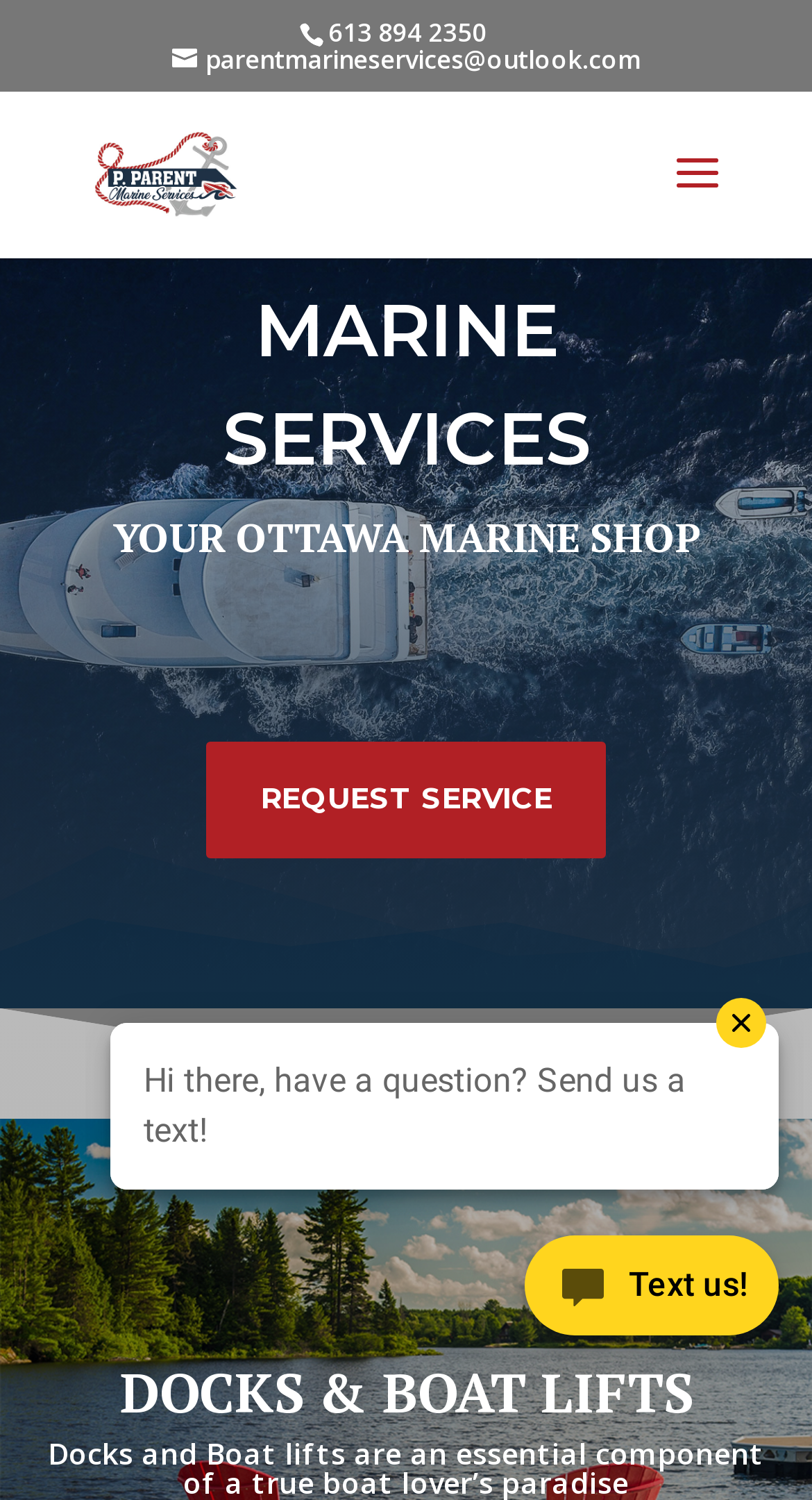Given the element description: "title="Text us!"", predict the bounding box coordinates of the UI element it refers to, using four float numbers between 0 and 1, i.e., [left, top, right, bottom].

[0.605, 0.807, 1.0, 0.922]